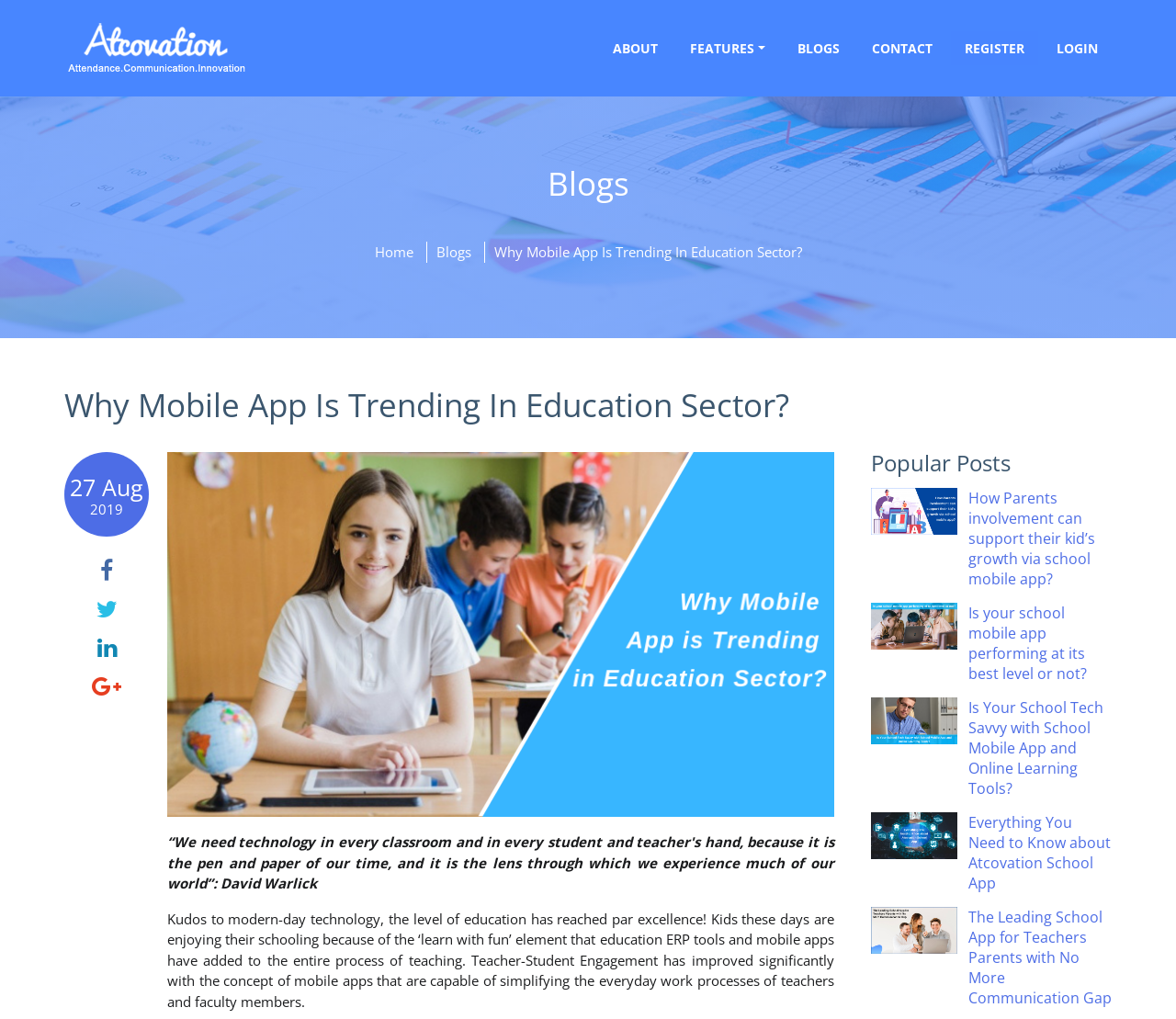What is the topic of the blog post?
Please provide a single word or phrase as your answer based on the screenshot.

Mobile App in Education Sector